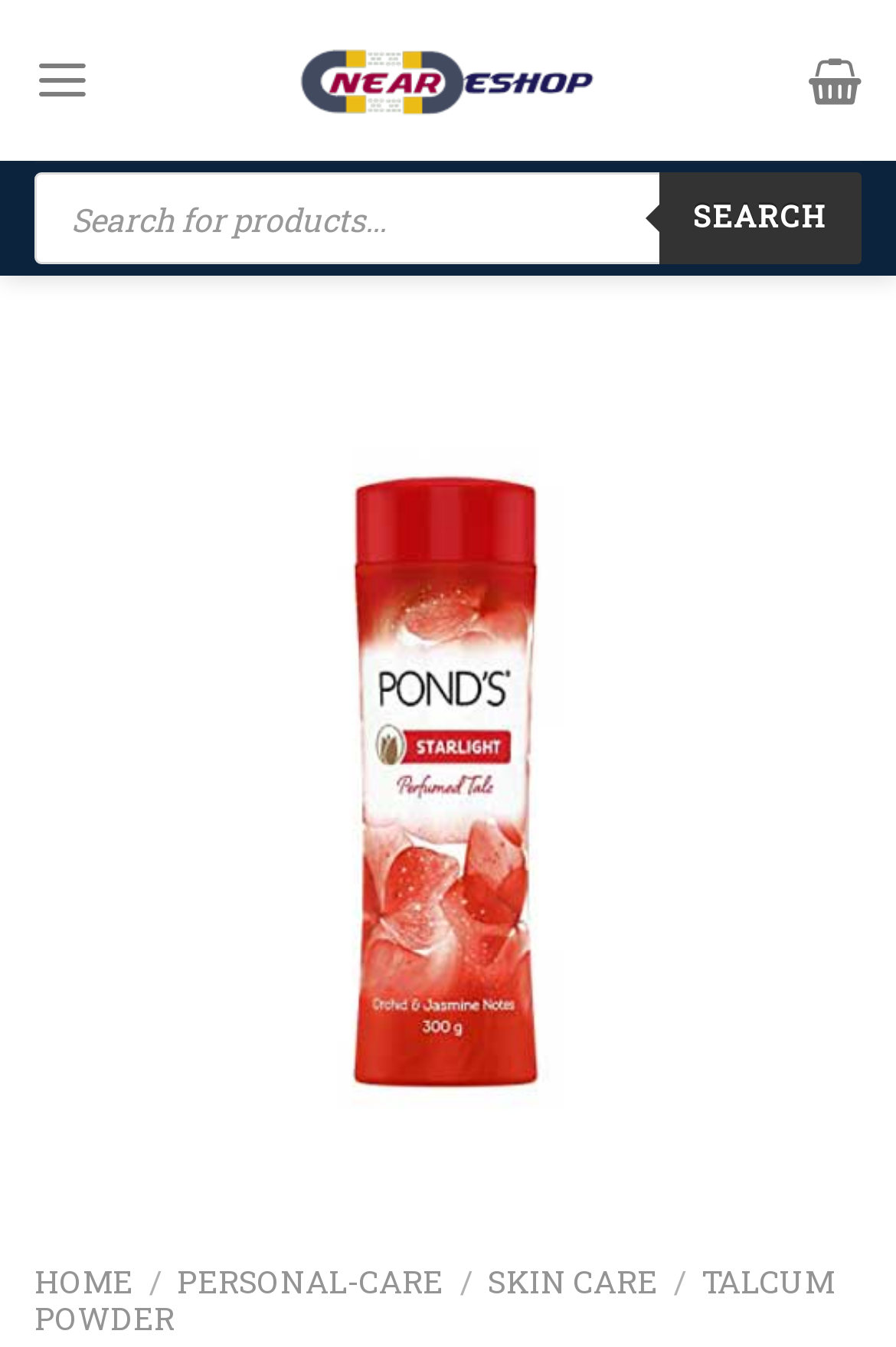Explain in detail what you observe on this webpage.

The webpage is an e-commerce page for buying Ponds Starlight Talcum Powder. At the top left, there is a logo of Neareshop, which is an image and a link. Next to it, there is a menu link. On the top right, there is a search bar with a search button and a placeholder text "Products search". 

Below the search bar, there is a product showcase section. It displays an image of Ponds Star Light Talcum Powder, which is also a link. There are two disabled buttons, "Previous" and "Next", on either side of the product image. 

At the bottom of the page, there is a navigation menu with links to "HOME", "PERSONAL-CARE", "SKIN CARE", and "TALCUM POWDER". The "TALCUM POWDER" link is located at the bottom right corner of the page.